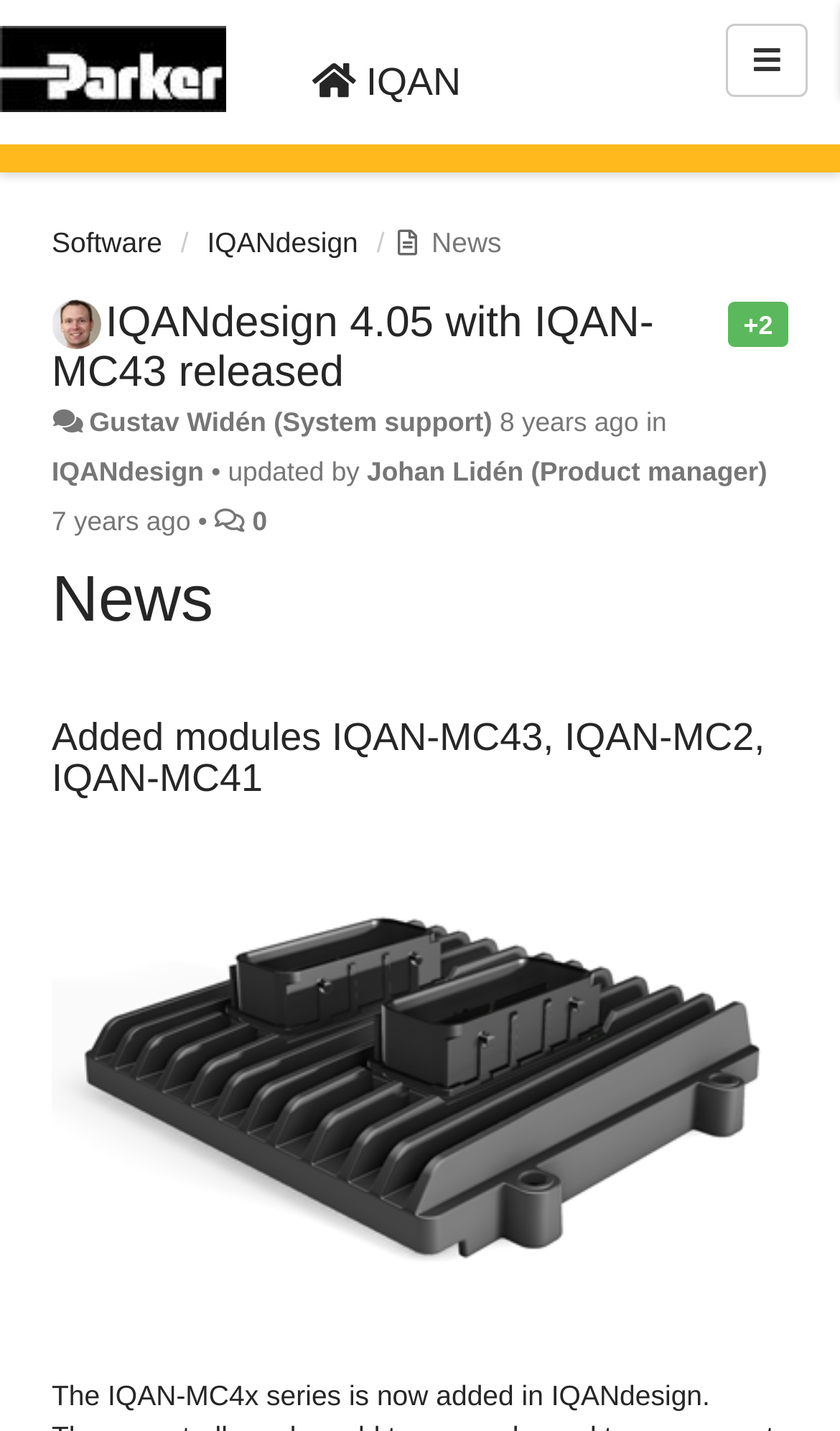Answer the question in a single word or phrase:
What is the type of the image?

Image 547